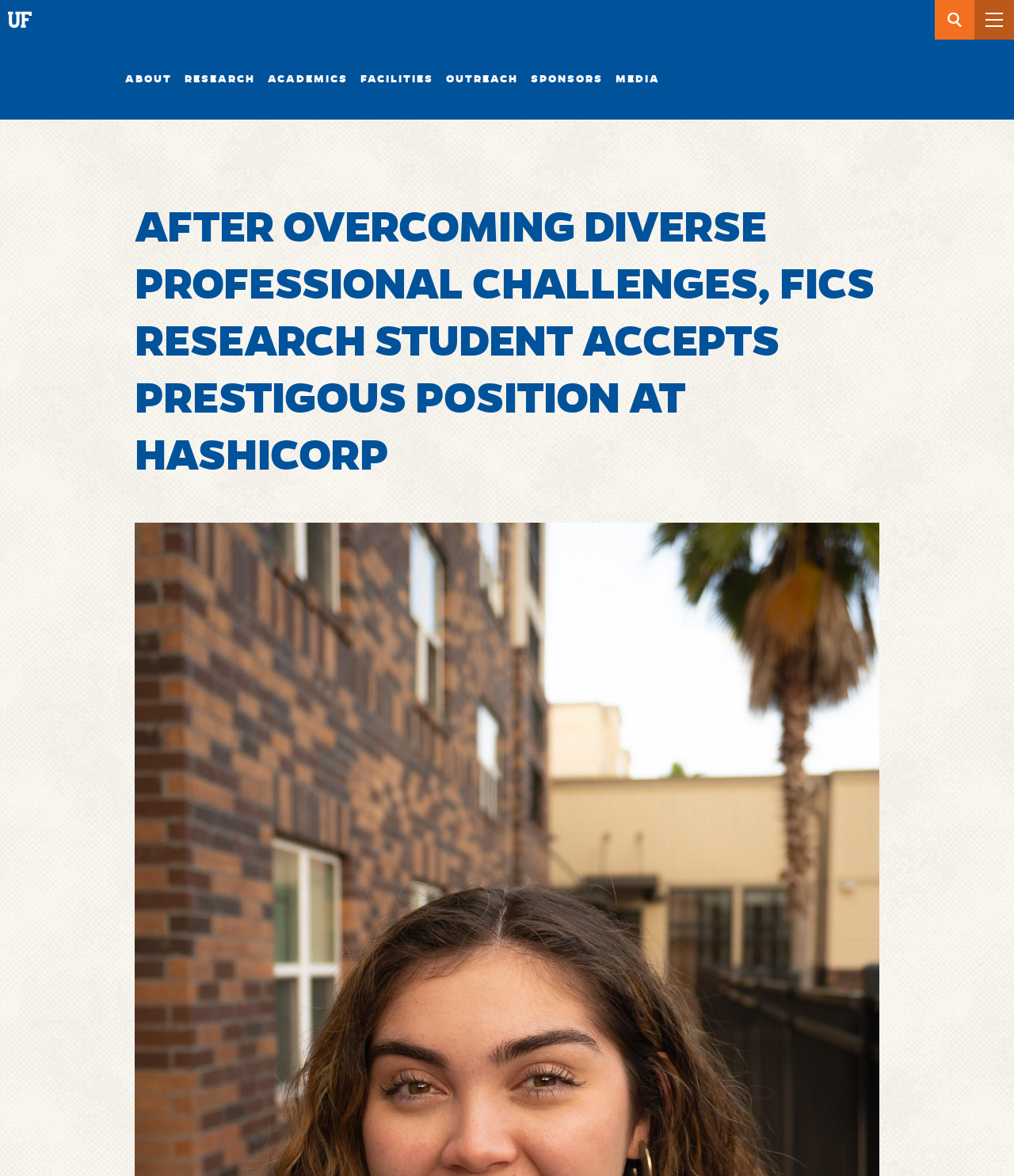Present a detailed account of what is displayed on the webpage.

The webpage is about a news article featuring Gabriella Neris, a University of Florida (UF) student, who has accepted a position as a Security Engineer with HashiCorp. 

At the top left corner, there is a link to visit the main University of Florida website, accompanied by a UF logo. Next to it, there are several links to different sections of the website, including ABOUT, RESEARCH, ACADEMICS, FACILITIES, OUTREACH, SPONSORS, and MEDIA. 

On the top right corner, there is a search bar with a submit button, which has a search icon. 

Below the top navigation bar, there is a large header that spans most of the width of the page, containing the title of the news article, "AFTER OVERCOMING DIVERSE PROFESSIONAL CHALLENGES, FICS RESEARCH STUDENT ACCEPTS PRESTIGOUS POSITION AT HASHICORP".